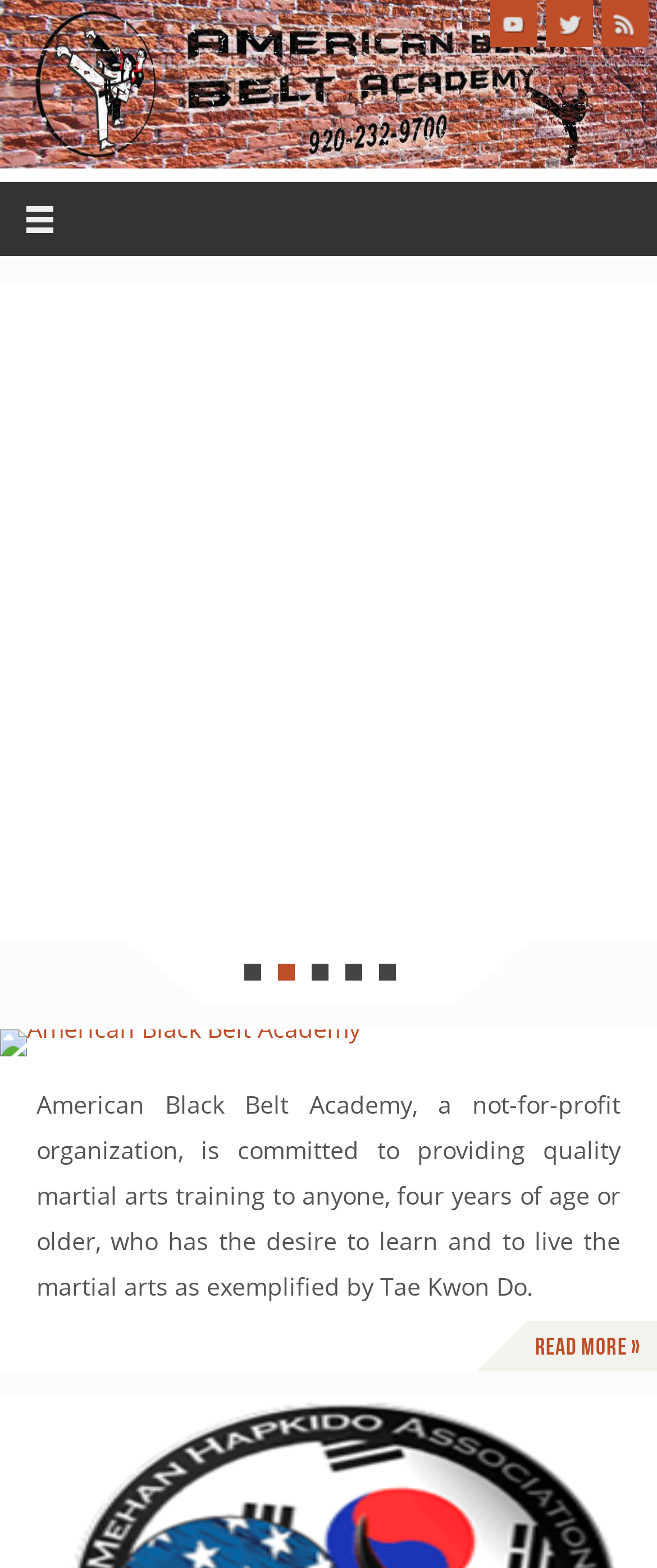Select the bounding box coordinates of the element I need to click to carry out the following instruction: "Explore the role of renewable energy in enhancing food, energy, and water security in Arctic communities of Alaska".

None